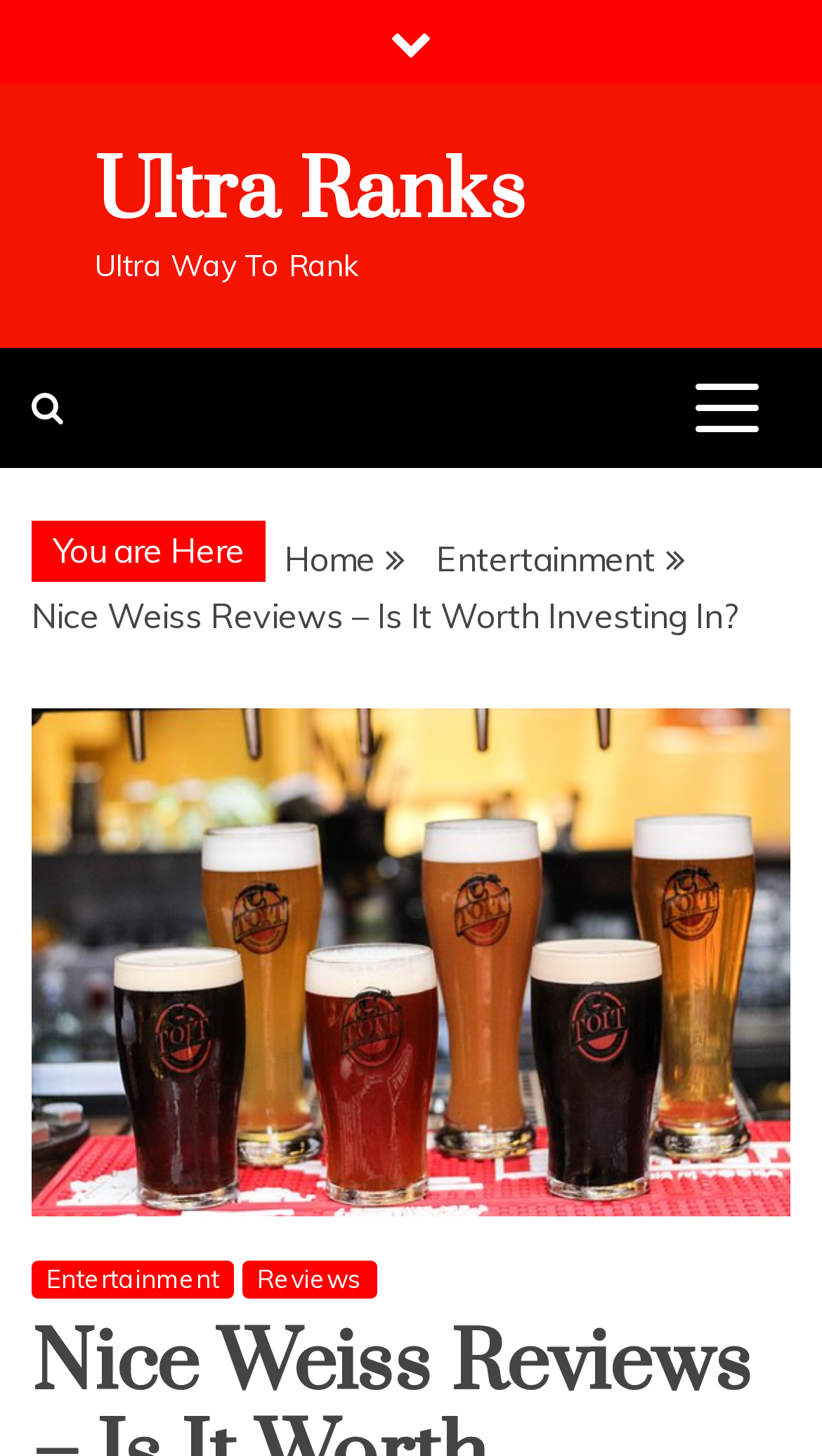What is the category of the current review?
Answer with a single word or phrase by referring to the visual content.

Entertainment